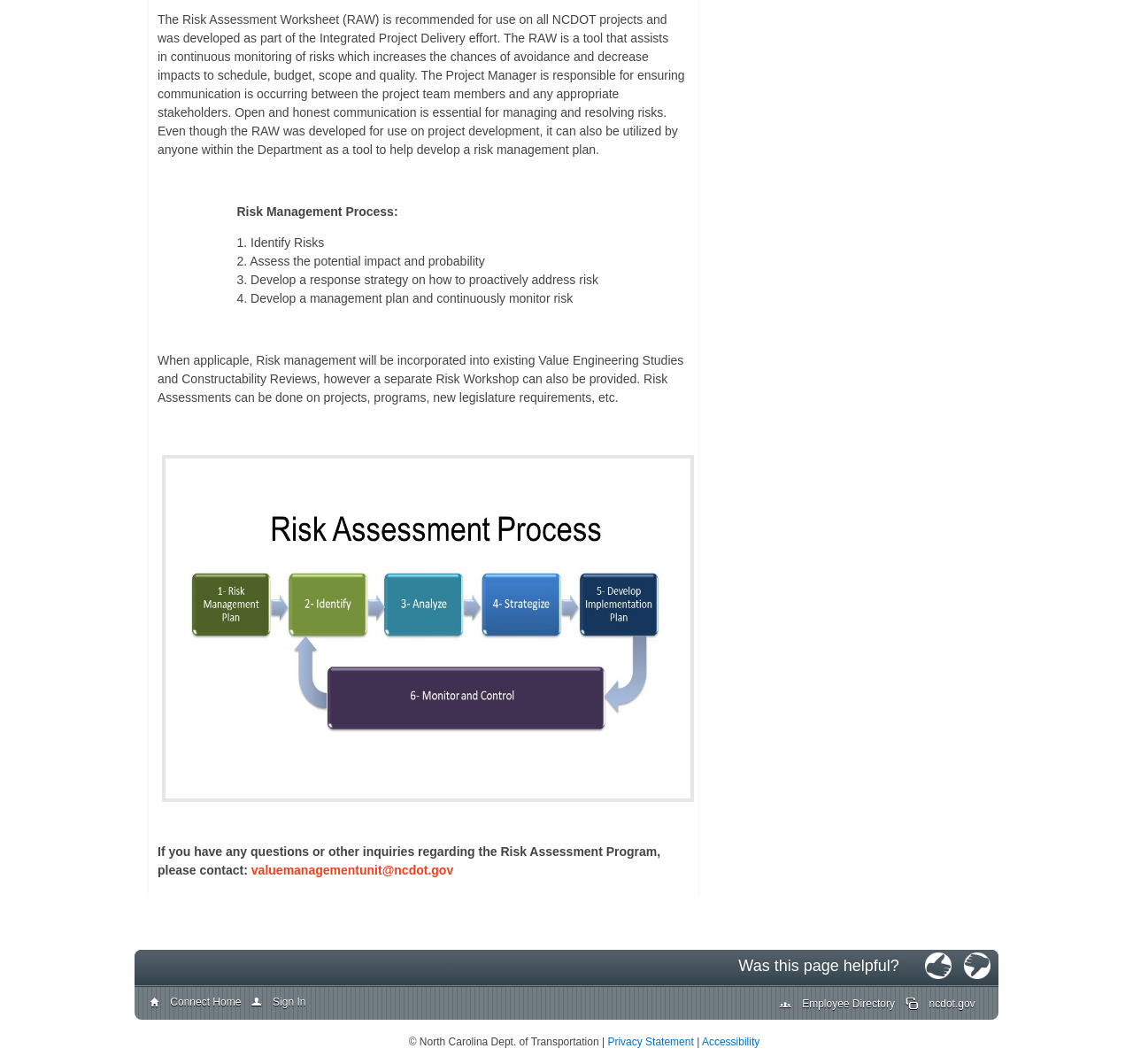Specify the bounding box coordinates of the element's region that should be clicked to achieve the following instruction: "View the Privacy Statement". The bounding box coordinates consist of four float numbers between 0 and 1, in the format [left, top, right, bottom].

[0.536, 0.973, 0.615, 0.985]